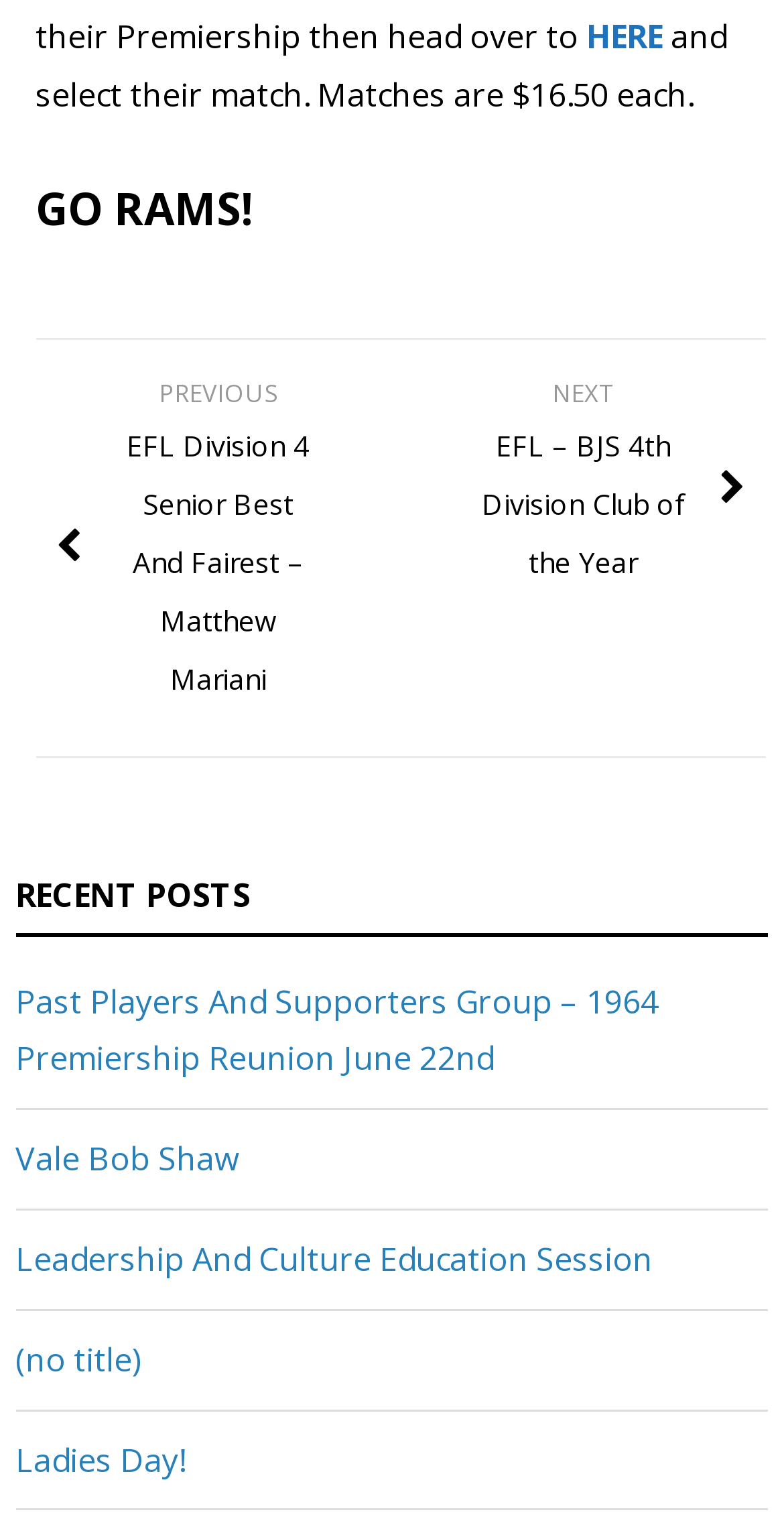Find and indicate the bounding box coordinates of the region you should select to follow the given instruction: "Read 'Past Players And Supporters Group – 1964 Premiership Reunion June 22nd'".

[0.02, 0.638, 0.841, 0.705]